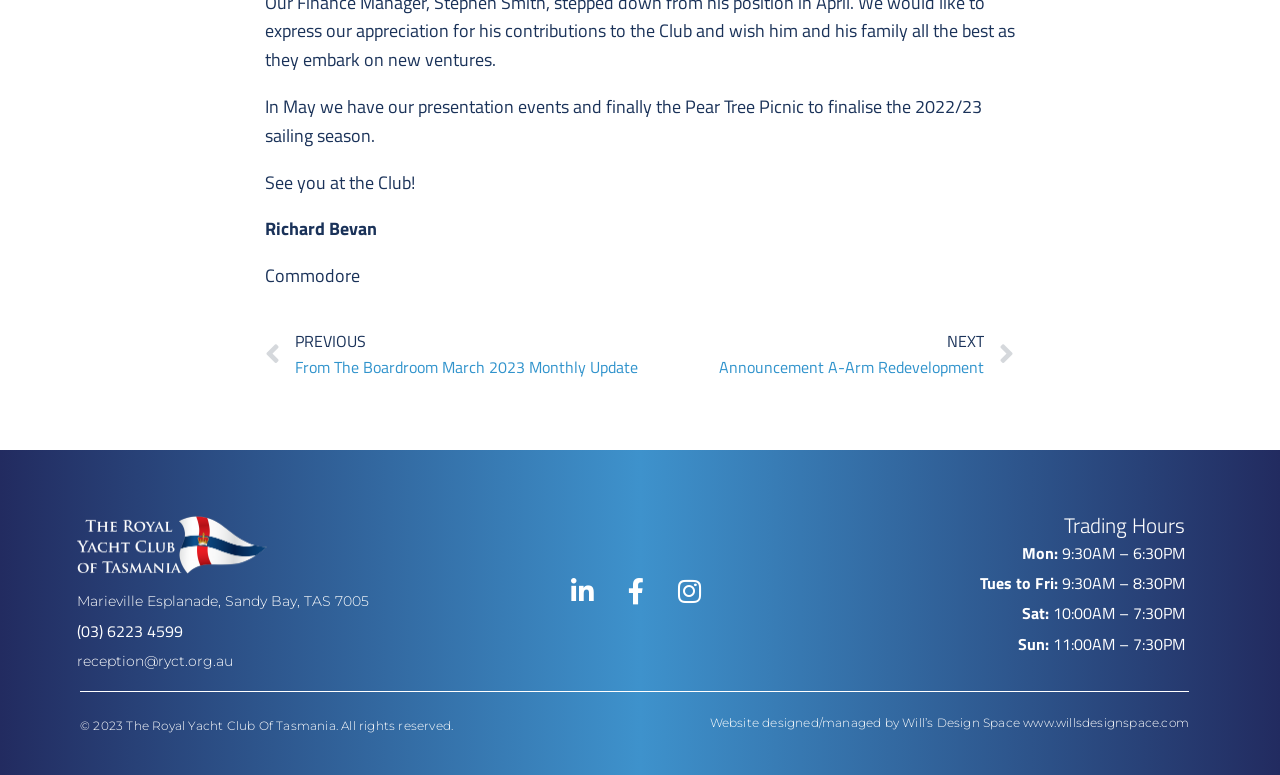Extract the bounding box coordinates for the UI element described as: "Facebook-f".

[0.483, 0.739, 0.511, 0.786]